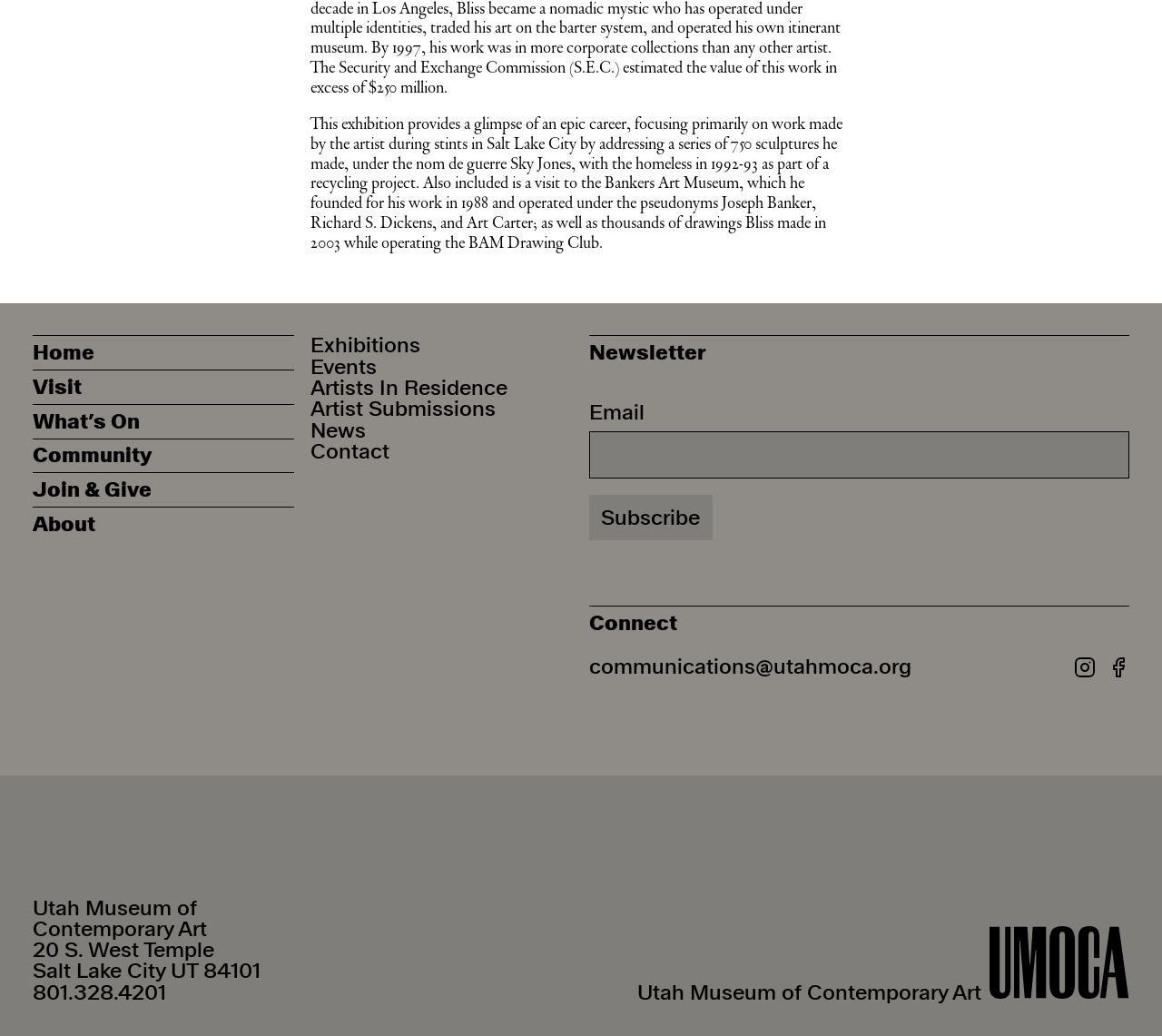Locate the bounding box of the UI element defined by this description: "parent_node: Email name="EMAIL"". The coordinates should be given as four float numbers between 0 and 1, formatted as [left, top, right, bottom].

[0.507, 0.416, 0.972, 0.462]